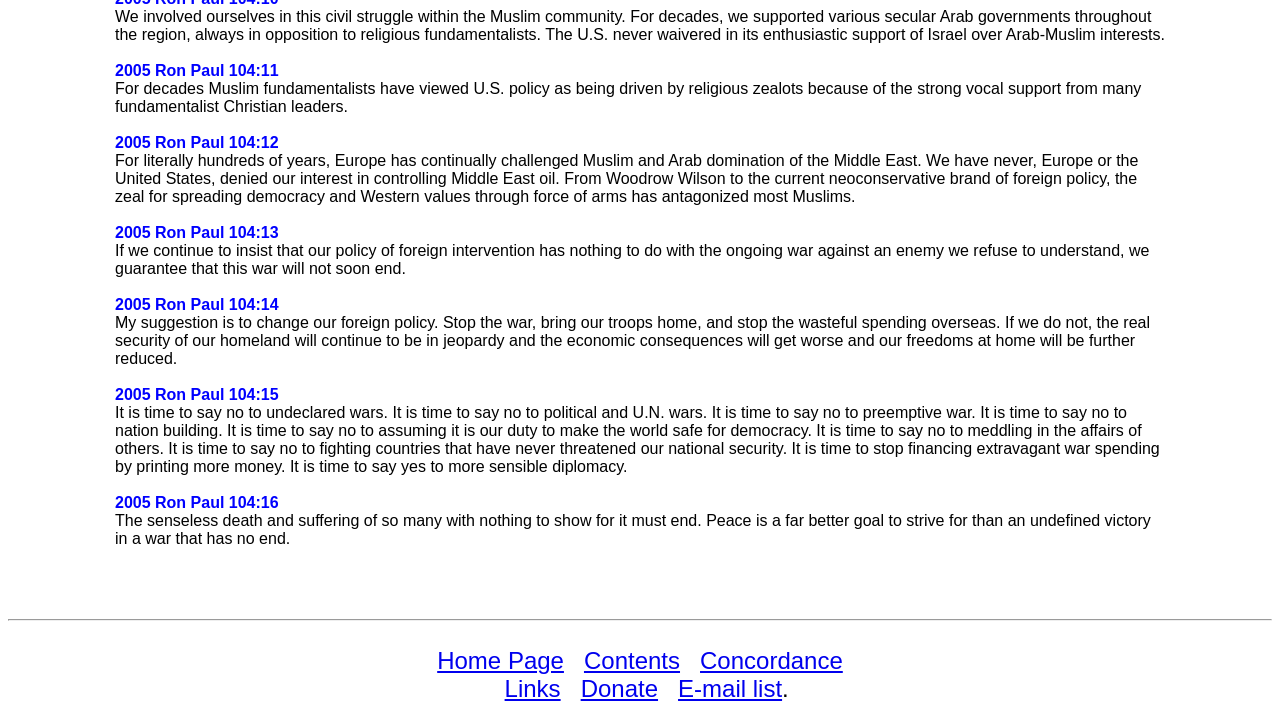What is the purpose of the links at the bottom of the page?
Please provide a comprehensive answer to the question based on the webpage screenshot.

The links at the bottom of the page, including 'Home Page', 'Contents', 'Concordance', 'Links', 'Donate', and 'E-mail list', appear to be navigation links that allow users to access different sections or features of the website.